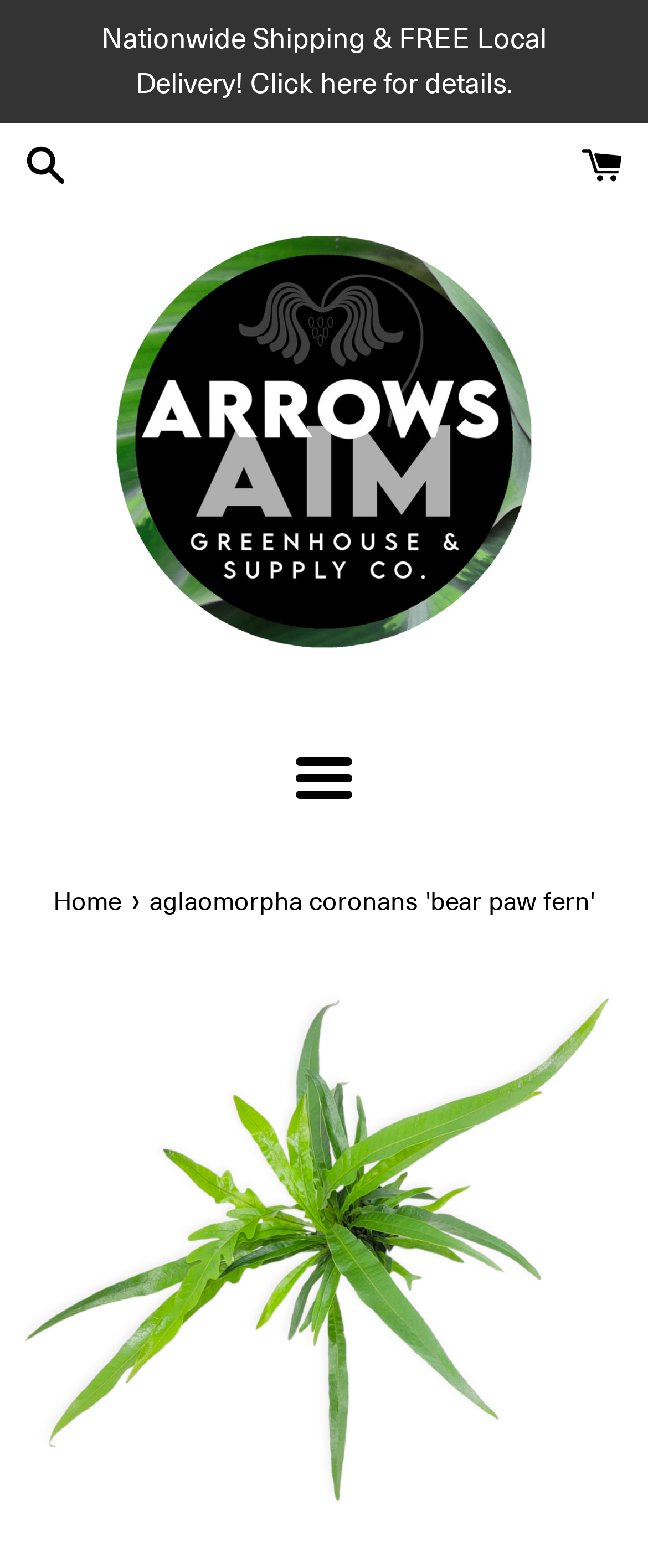What is the name of the fern being described?
Please use the image to deliver a detailed and complete answer.

I found the answer by looking at the image element, which has a name 'aglaomorpha coronans 'bear paw fern''. This suggests that it is the name of the fern being described on the webpage.